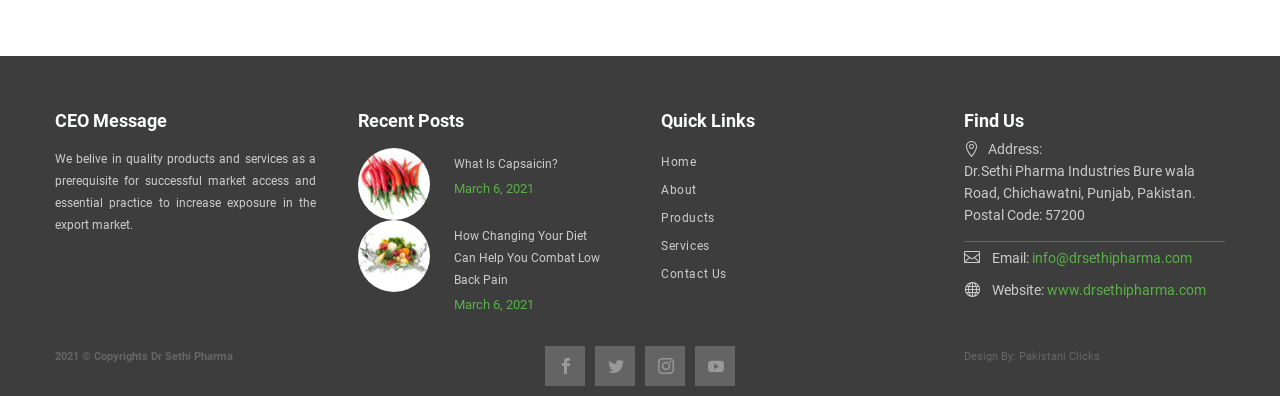How many links are there in the 'Quick Links' section?
Identify the answer in the screenshot and reply with a single word or phrase.

5